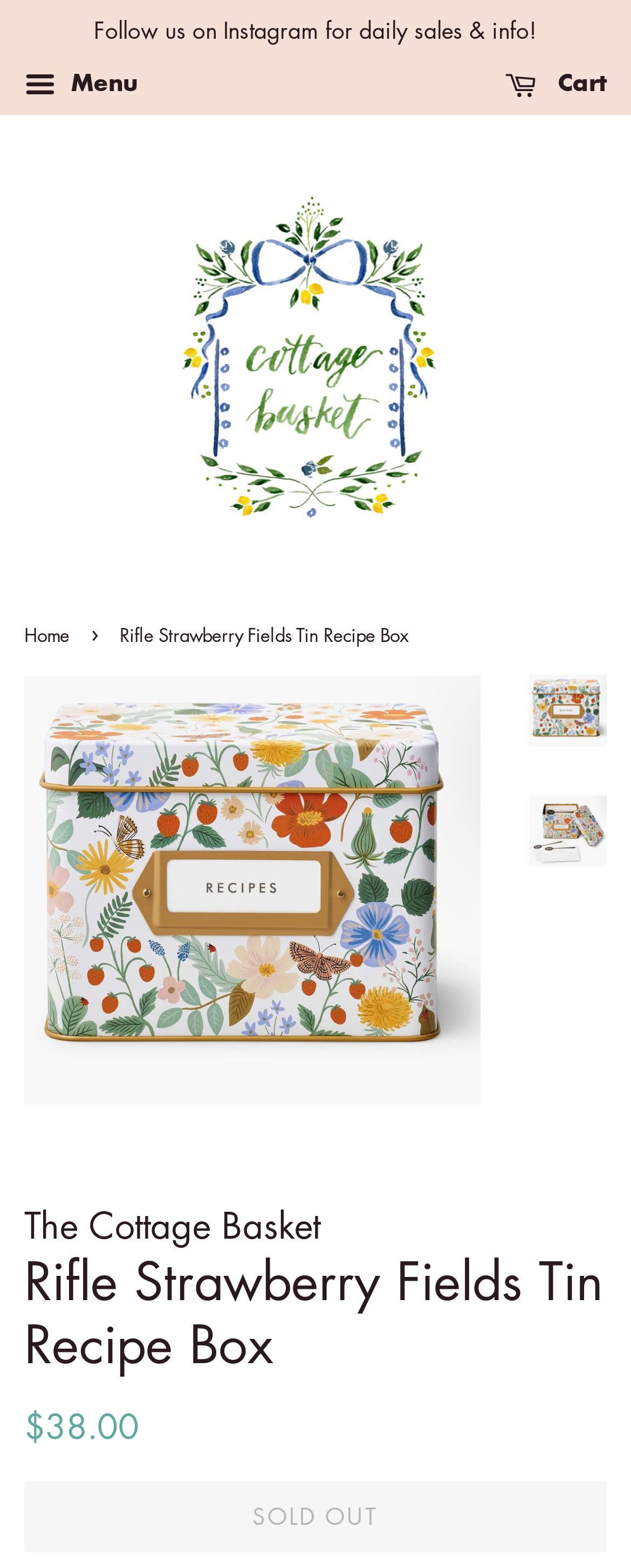With reference to the screenshot, provide a detailed response to the question below:
What is the price of the product?

I found the price of the product by looking at the static text elements, where it is written as 'Regular price' followed by '$38.00'. This suggests that the product costs $38.00.